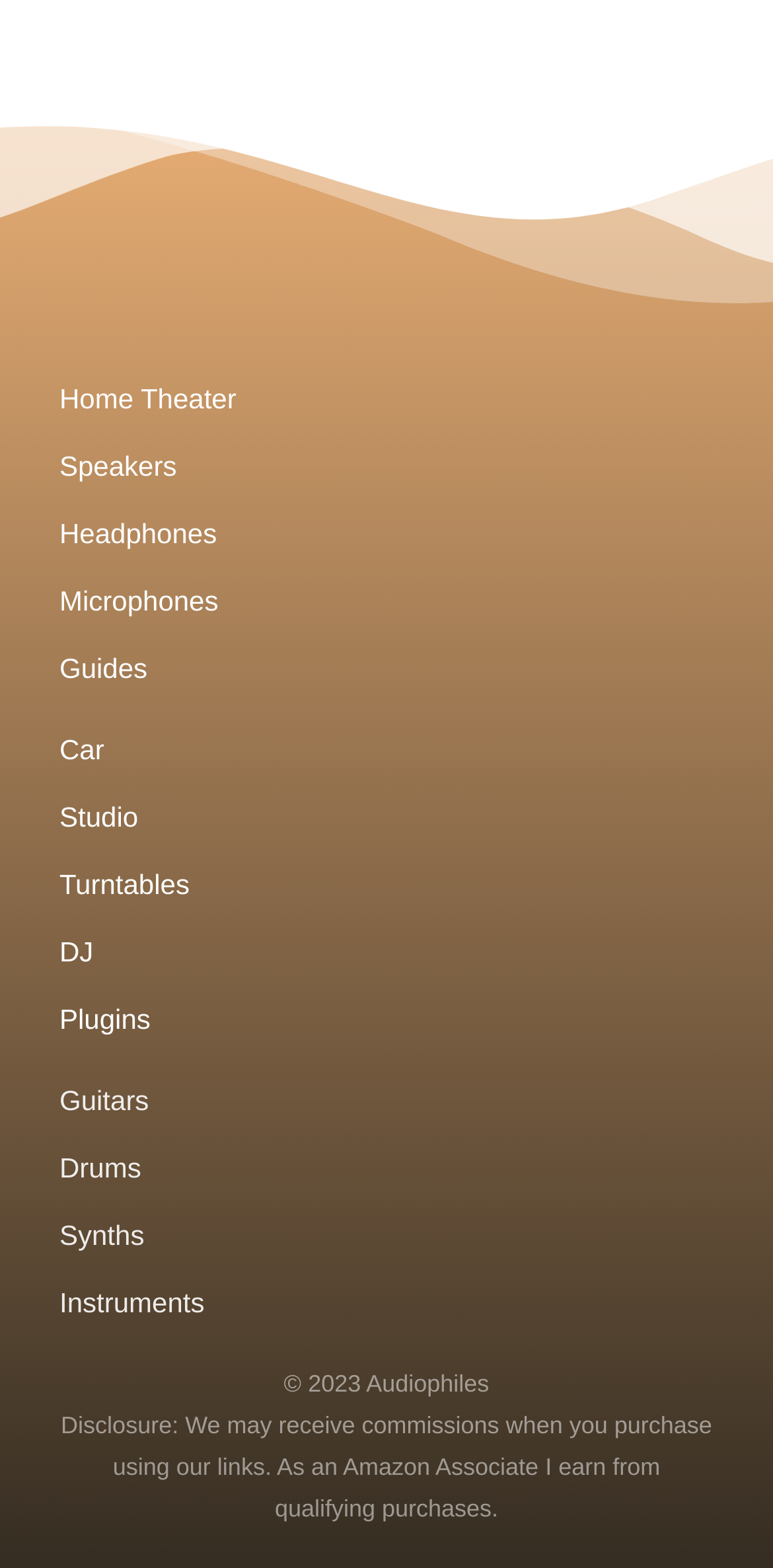How many categories of audio equipment are listed?
Refer to the screenshot and respond with a concise word or phrase.

14